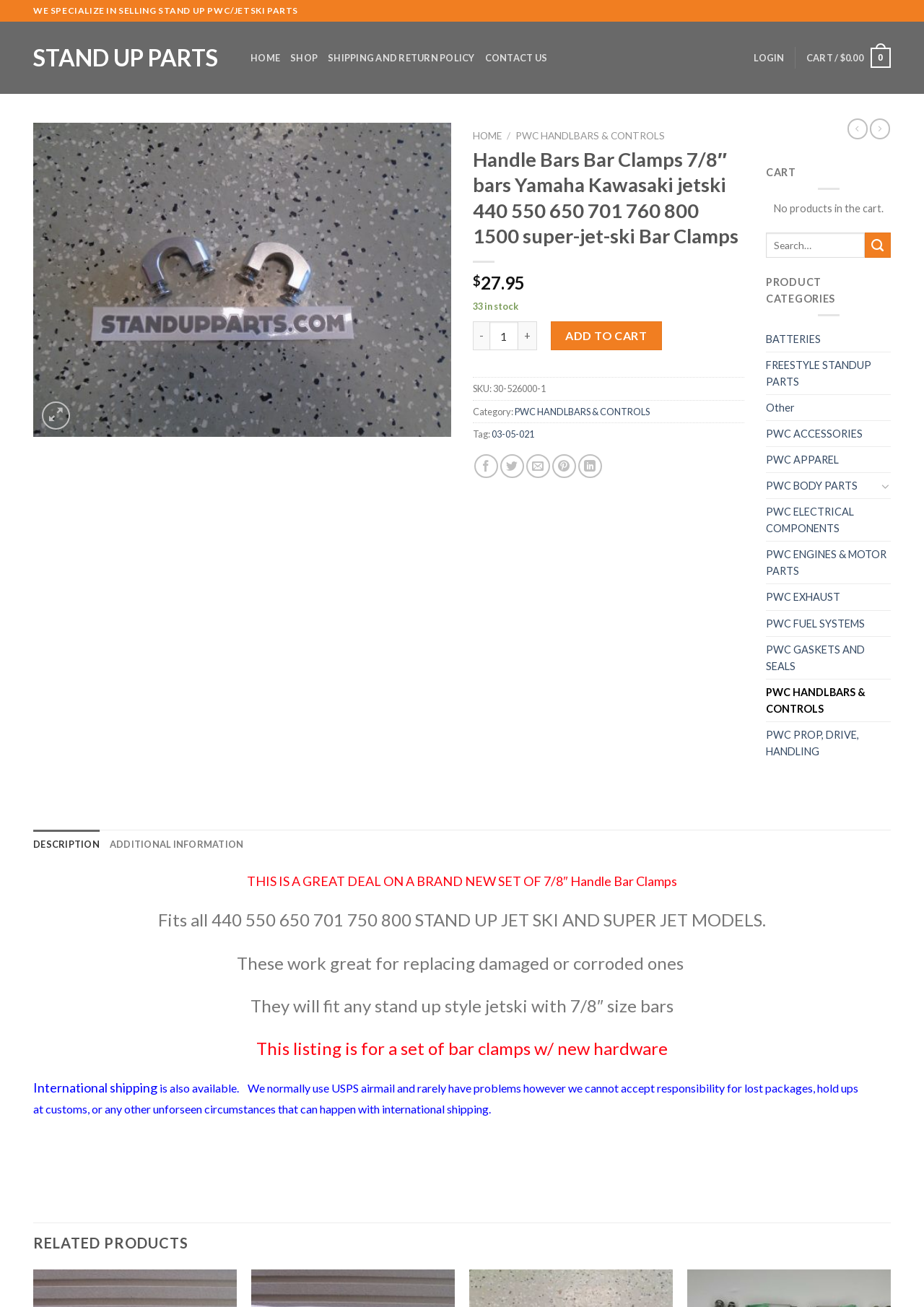What is the category of the Handle Bars Bar Clamps?
Answer the question using a single word or phrase, according to the image.

PWC HANDLBARS & CONTROLS